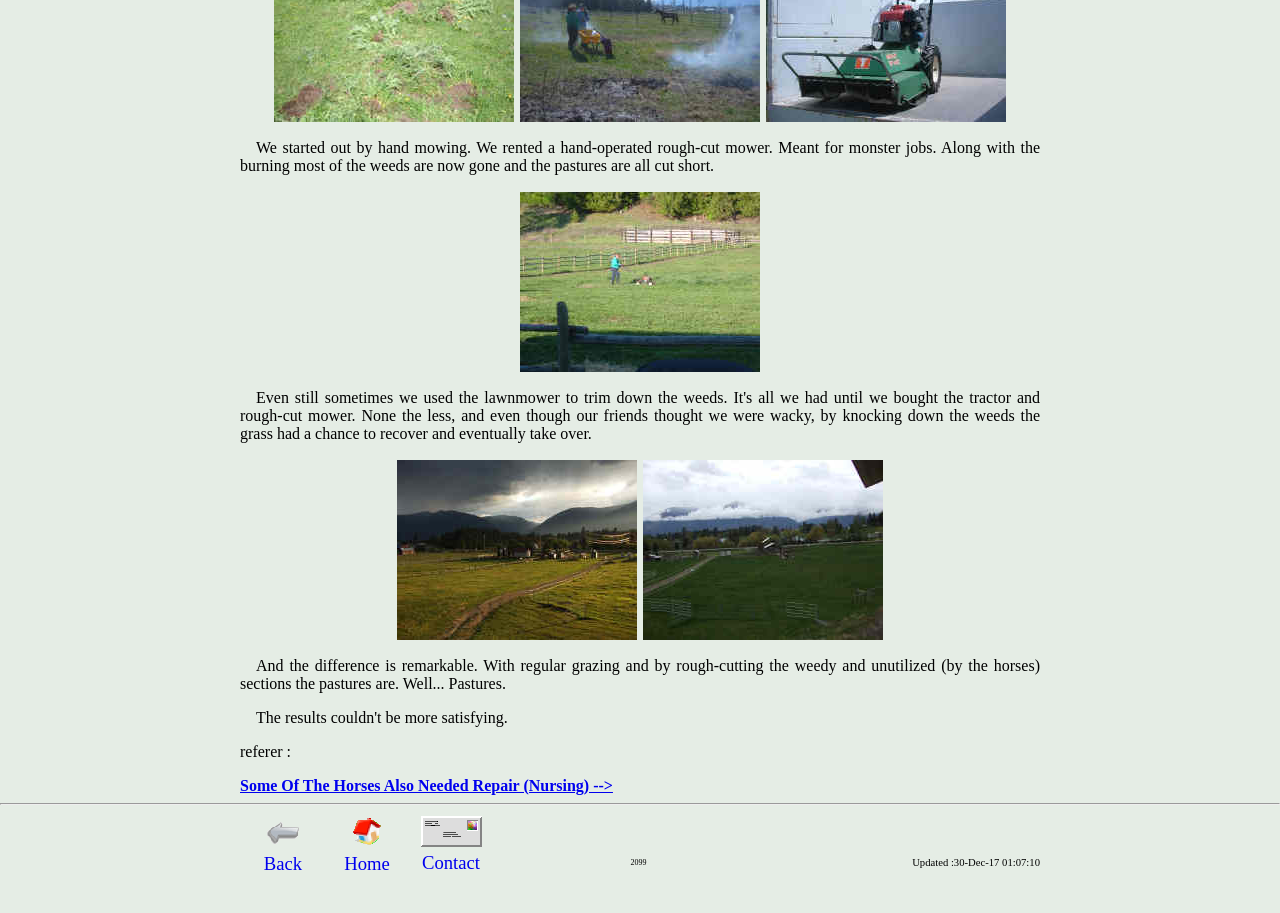What is the main activity described on this webpage?
Look at the image and respond with a single word or a short phrase.

Rescuing pastures